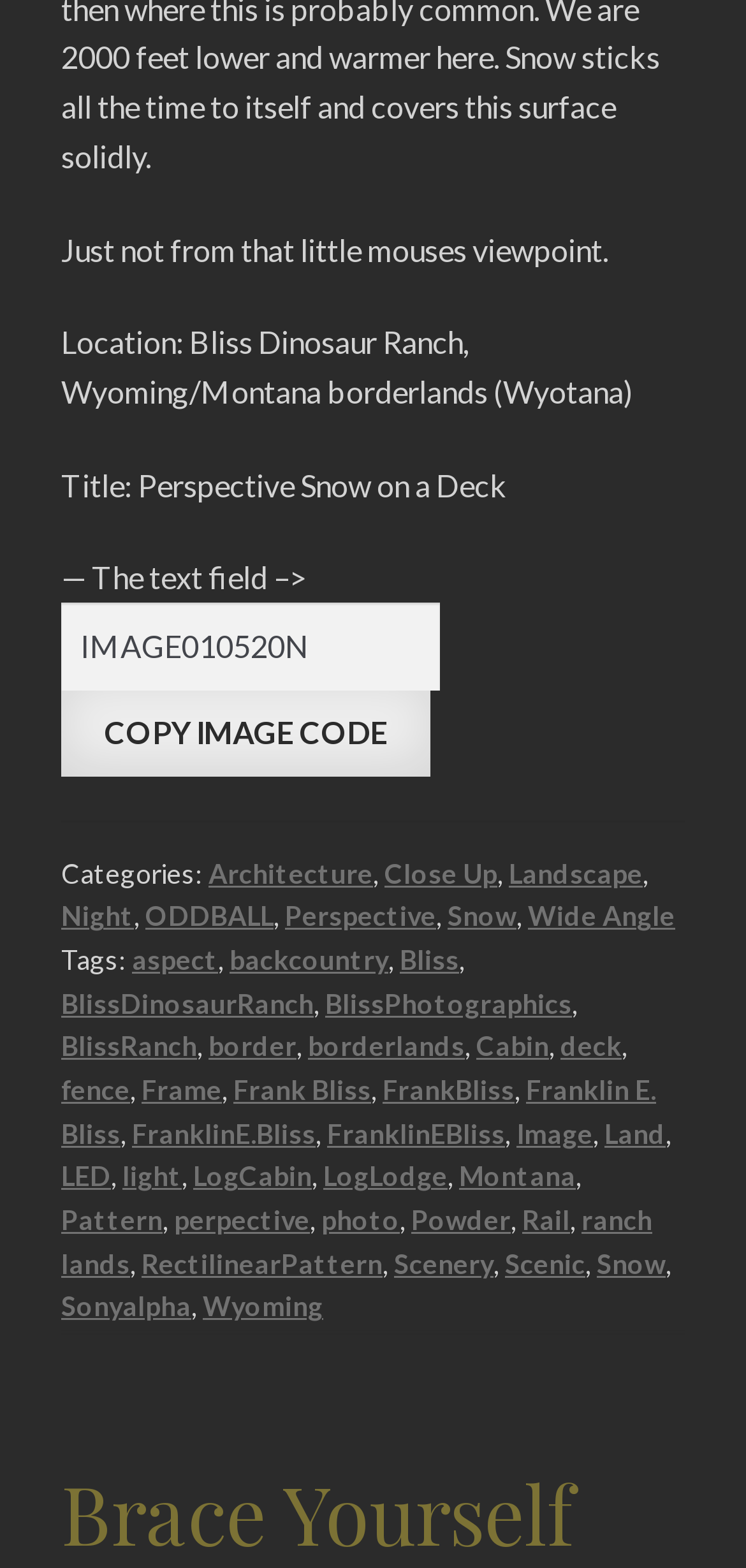Based on the image, provide a detailed response to the question:
What is the location of Bliss Dinosaur Ranch?

I found the location of Bliss Dinosaur Ranch by looking at the second StaticText element, which says 'Location: Bliss Dinosaur Ranch, Wyoming/Montana borderlands (Wyotana)'. This indicates that the ranch is located at the border of Wyoming and Montana.